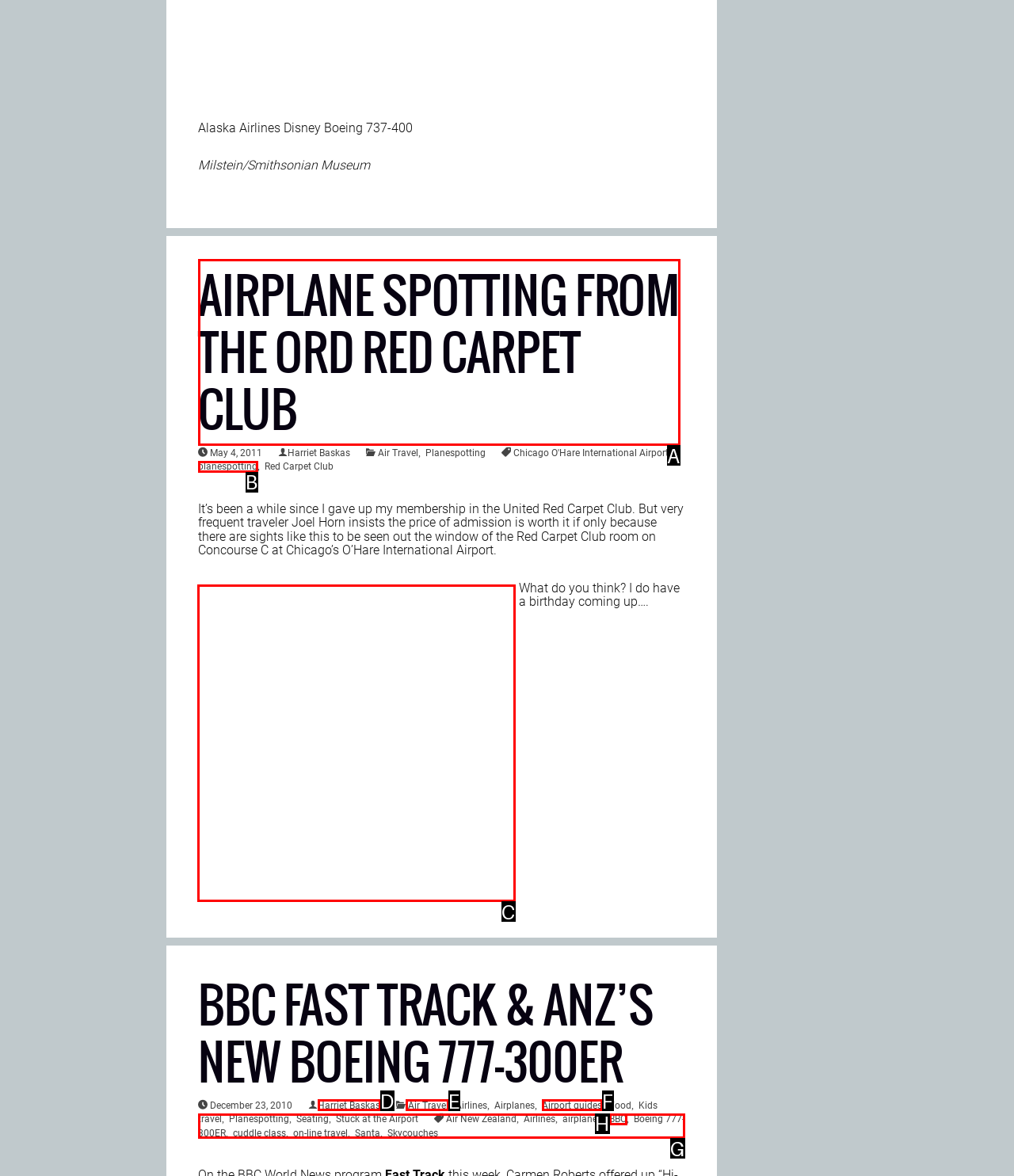Find the HTML element to click in order to complete this task: View the image of the airplane
Answer with the letter of the correct option.

C